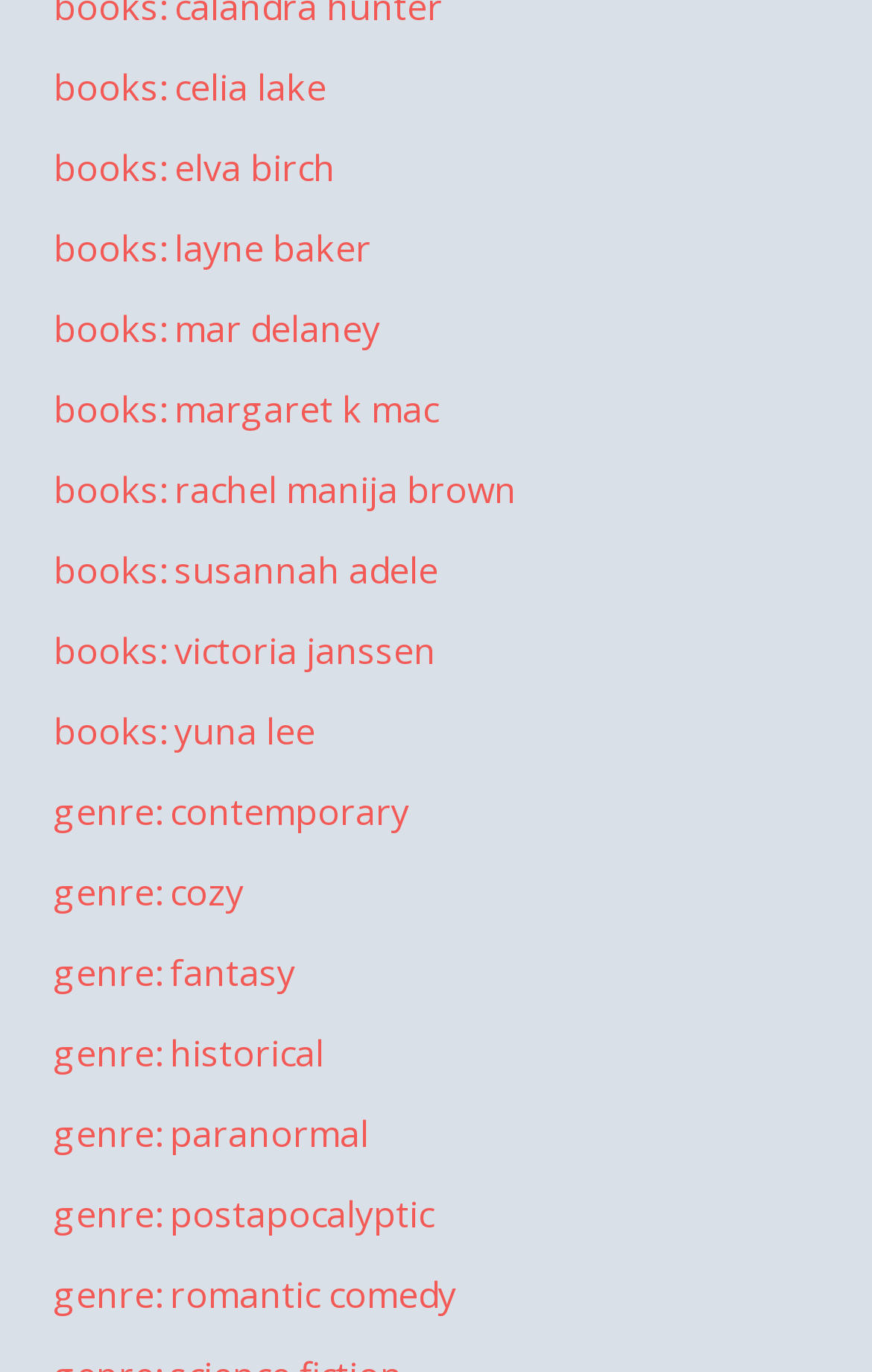Locate the bounding box coordinates of the clickable element to fulfill the following instruction: "check out romantic comedy genre". Provide the coordinates as four float numbers between 0 and 1 in the format [left, top, right, bottom].

[0.062, 0.925, 0.523, 0.961]